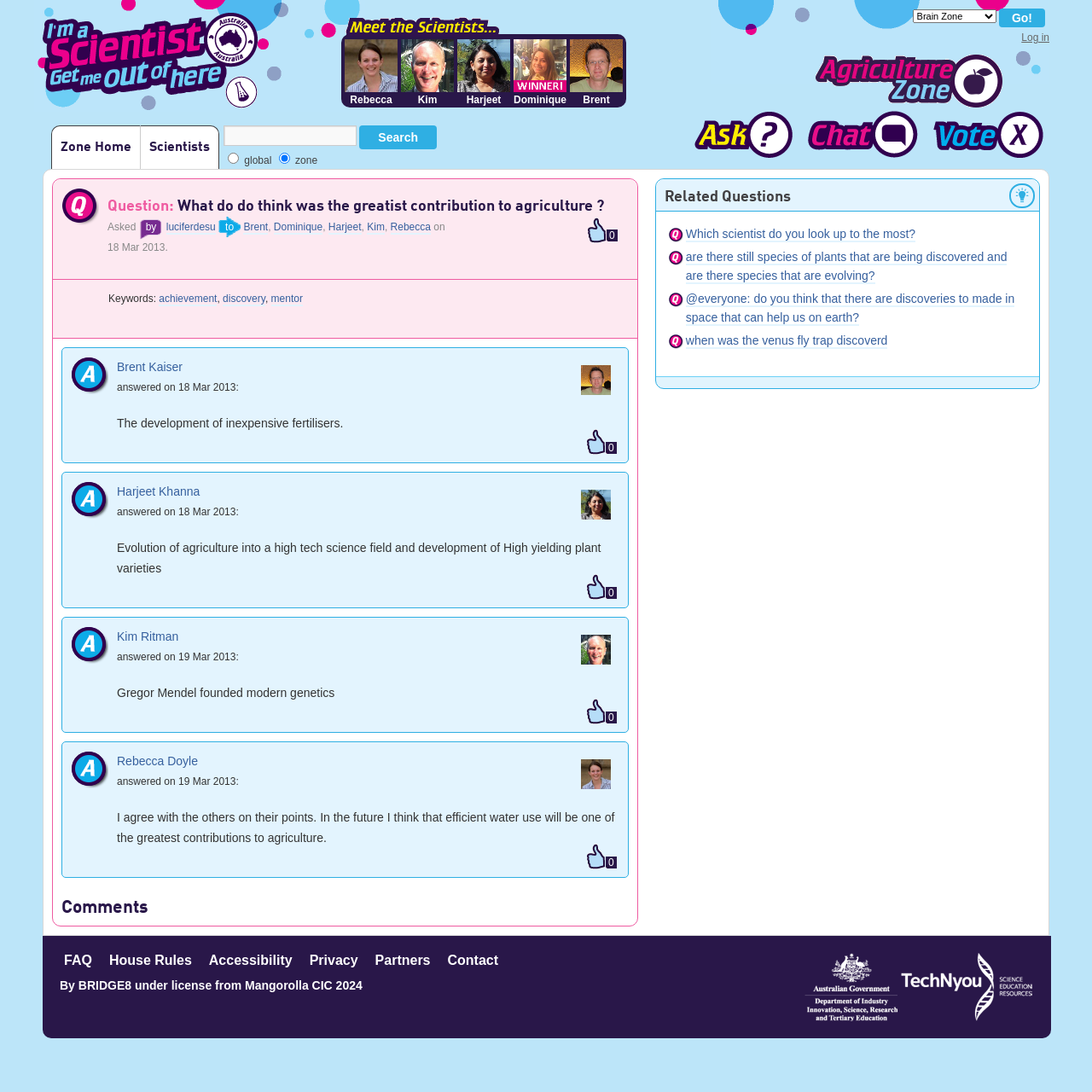What is the name of the zone mentioned on the webpage?
Based on the image, give a concise answer in the form of a single word or short phrase.

Agriculture Zone